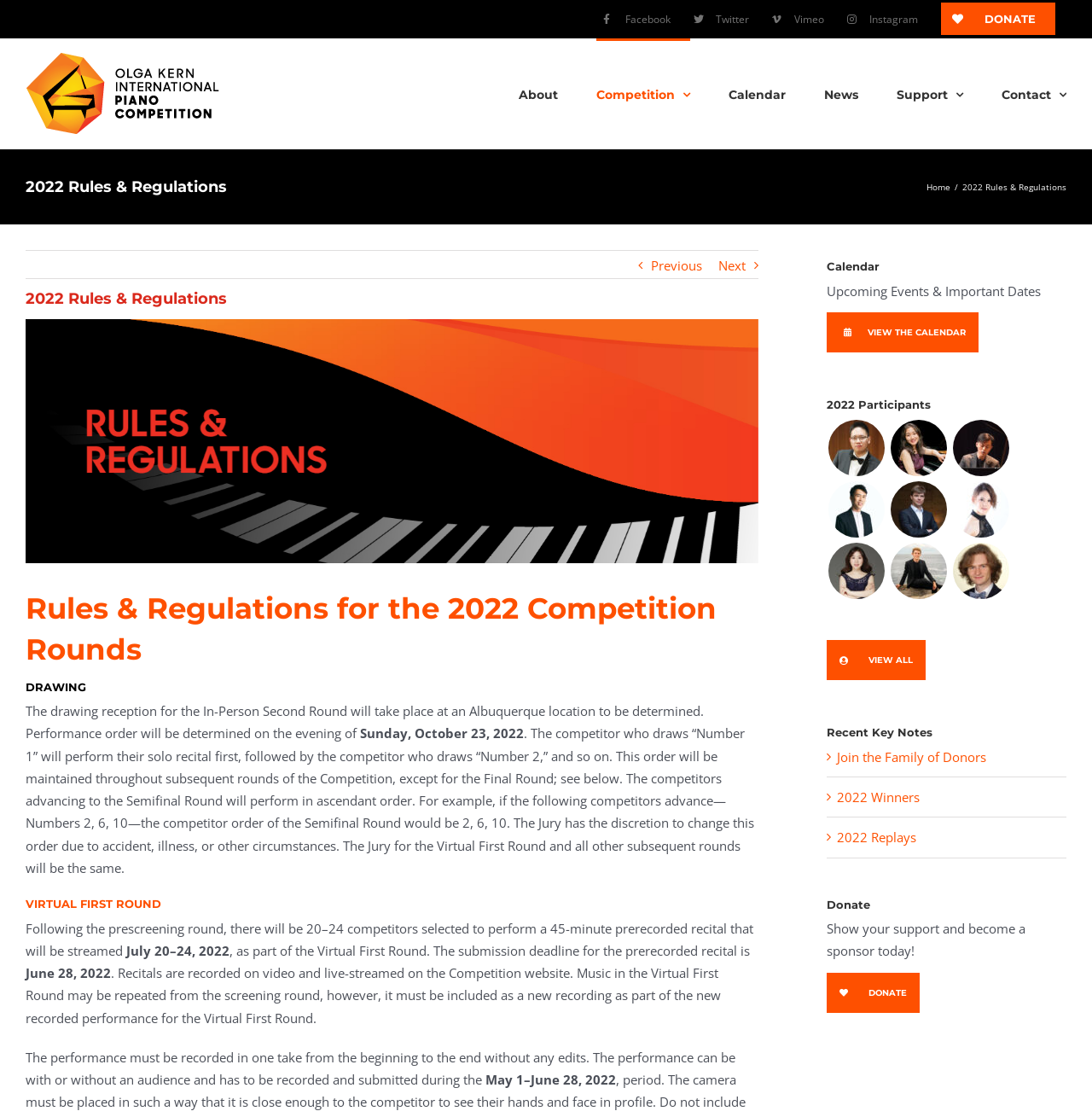Determine the bounding box of the UI component based on this description: "Join the Family of Donors". The bounding box coordinates should be four float values between 0 and 1, i.e., [left, top, right, bottom].

[0.767, 0.67, 0.903, 0.685]